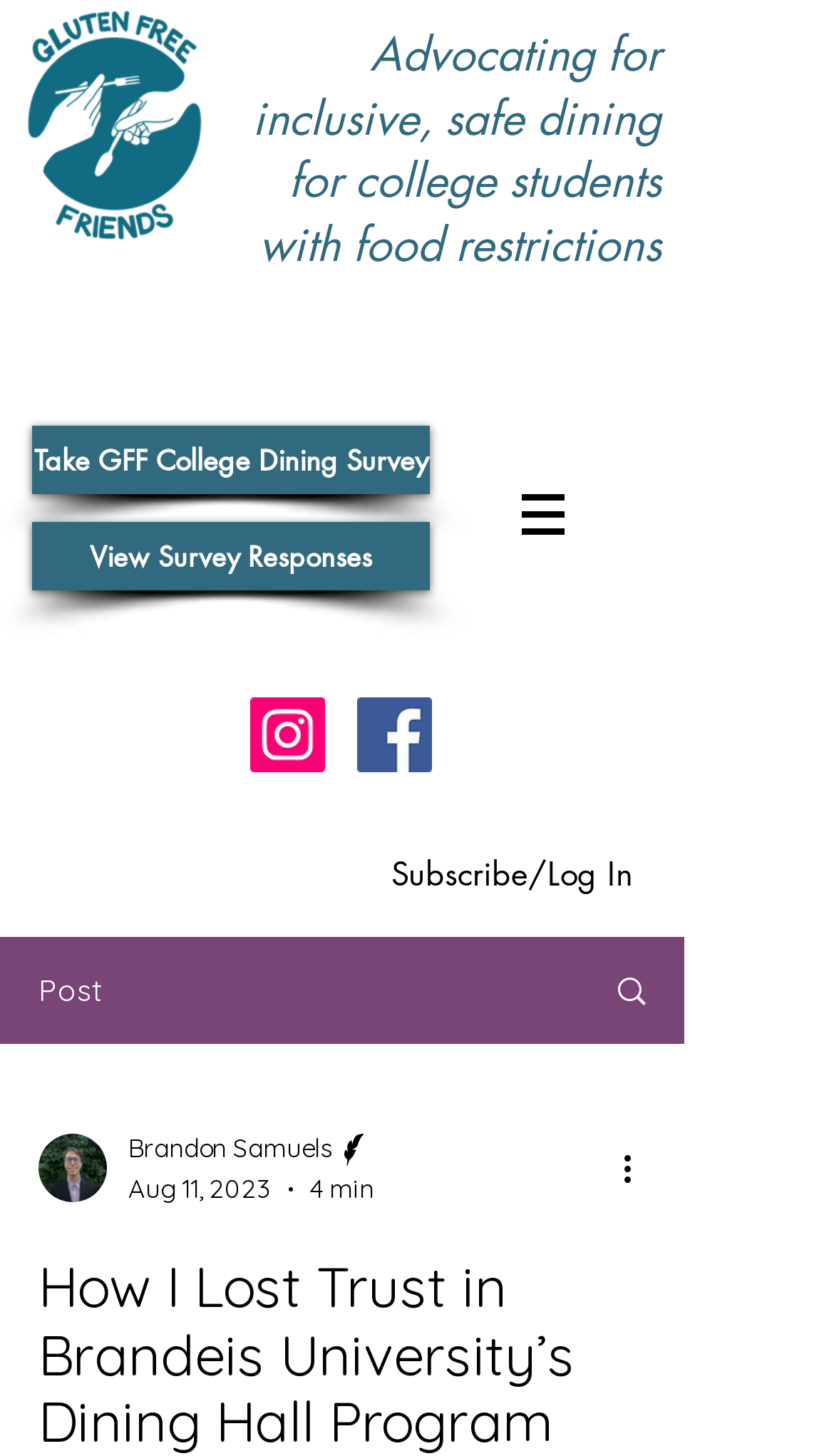What is the name of the writer?
Respond to the question with a single word or phrase according to the image.

Brandon Samuels